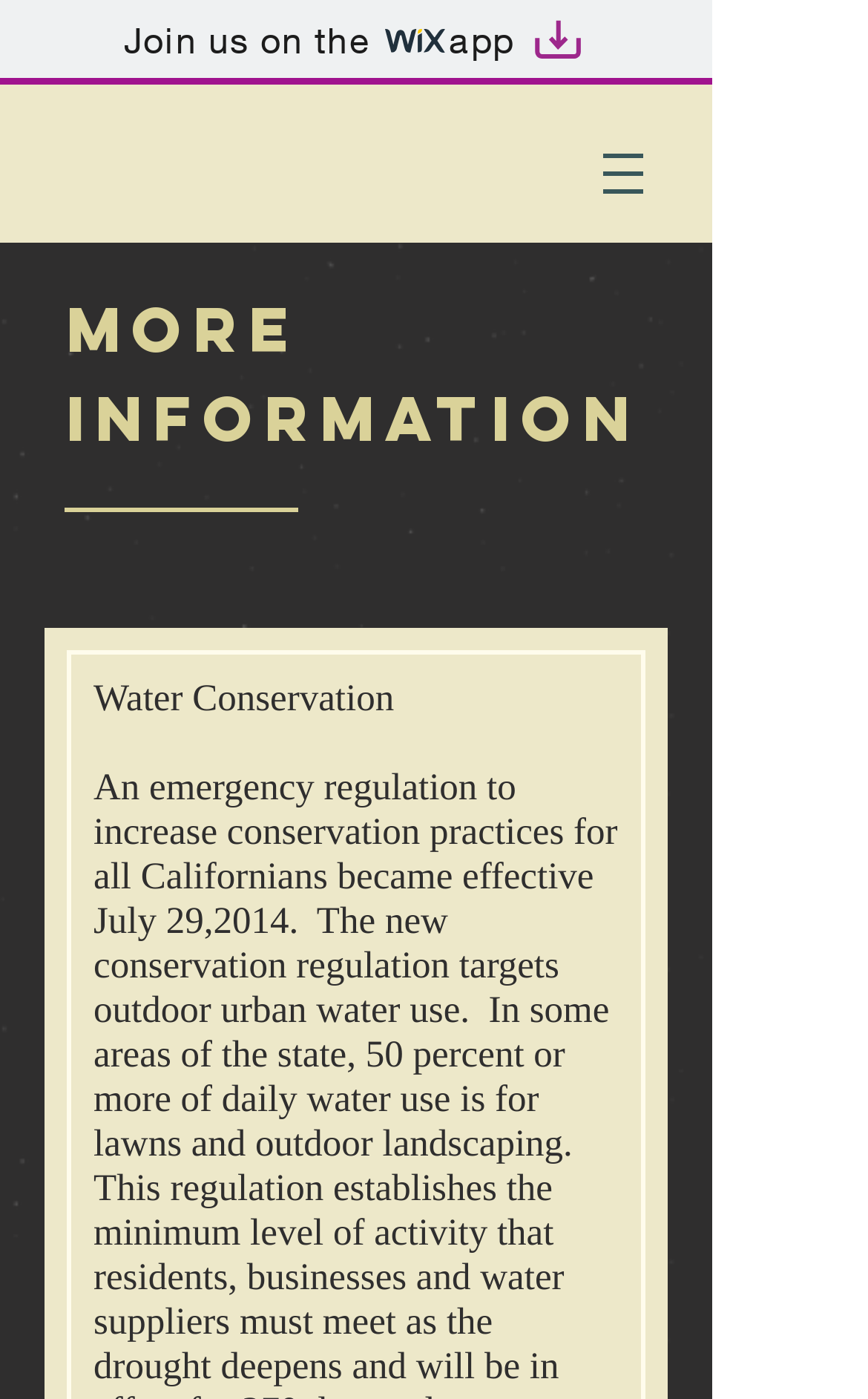Using the element description: "Join us on the app", determine the bounding box coordinates for the specified UI element. The coordinates should be four float numbers between 0 and 1, [left, top, right, bottom].

[0.0, 0.0, 0.821, 0.06]